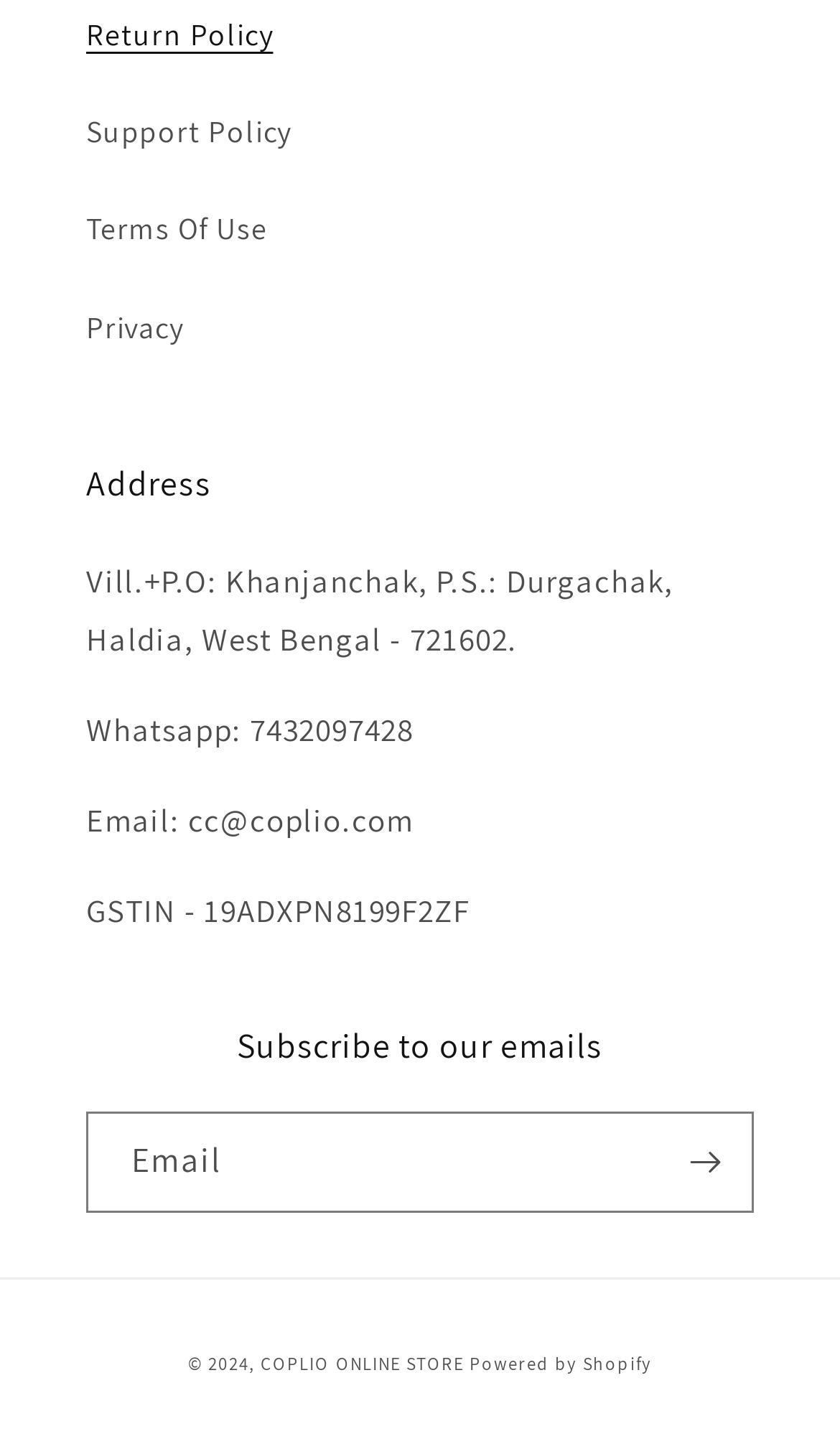How can I contact the company via WhatsApp?
Offer a detailed and exhaustive answer to the question.

The WhatsApp contact number of the company can be found in the section with the heading 'Address', which is located near the top of the webpage. The WhatsApp number is provided in a static text element.